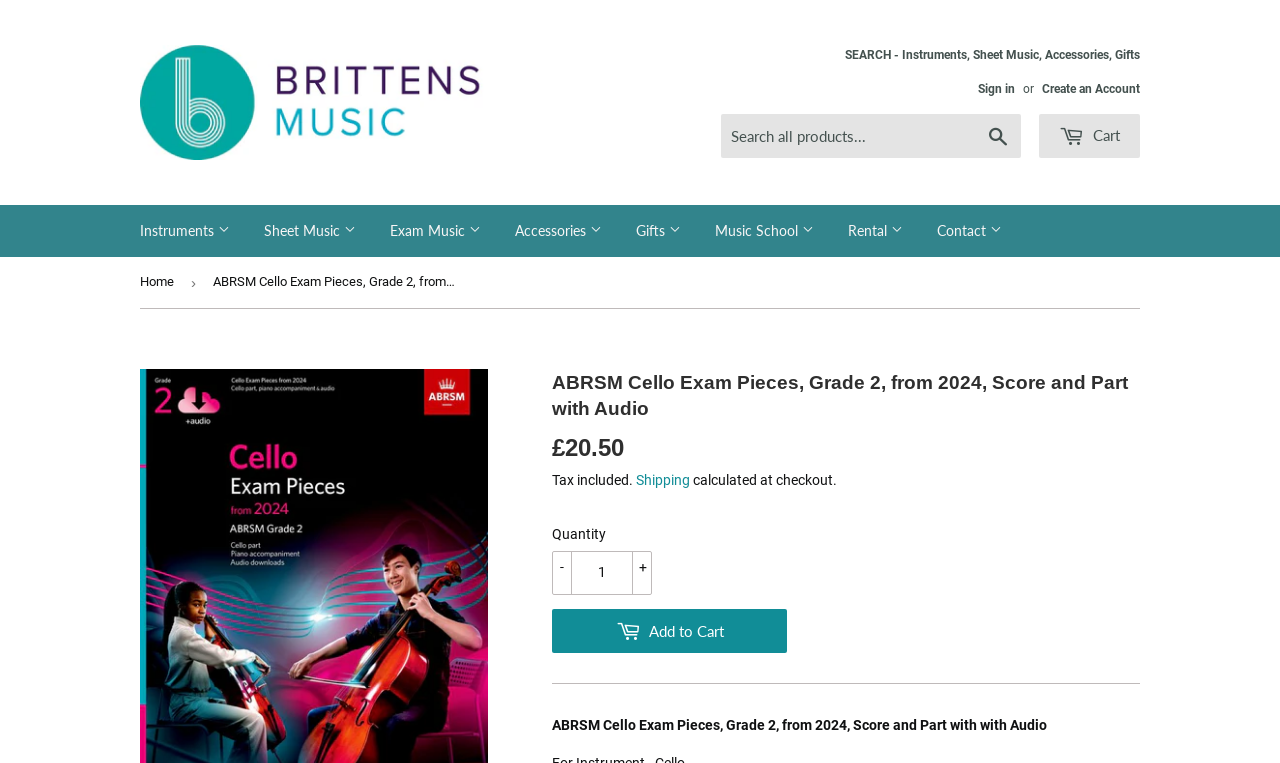Refer to the image and provide an in-depth answer to the question: 
What type of content is available under the 'Sheet Music' category?

The 'Sheet Music' category is divided into subcategories, such as 'General Music', 'Method / Tutor', and 'Scales & Sight Reading', which suggests that the website offers a range of music scores and educational resources for musicians.